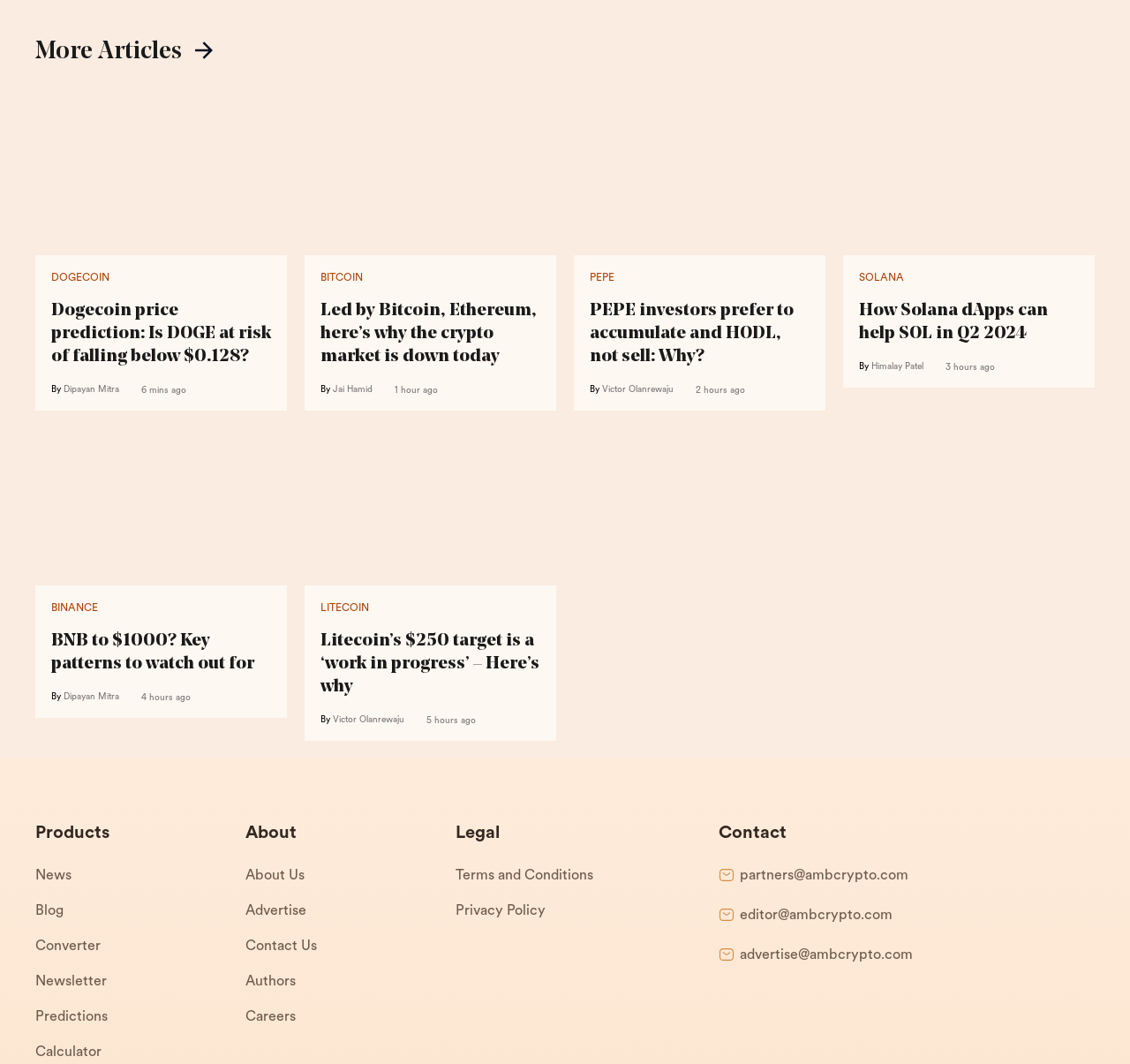What is the topic of the article with the title 'Dogecoin price prediction: Is DOGE at risk of falling below $0.128?'
Make sure to answer the question with a detailed and comprehensive explanation.

Based on the title of the article, it appears to be discussing the price prediction of Dogecoin, which is a type of cryptocurrency.